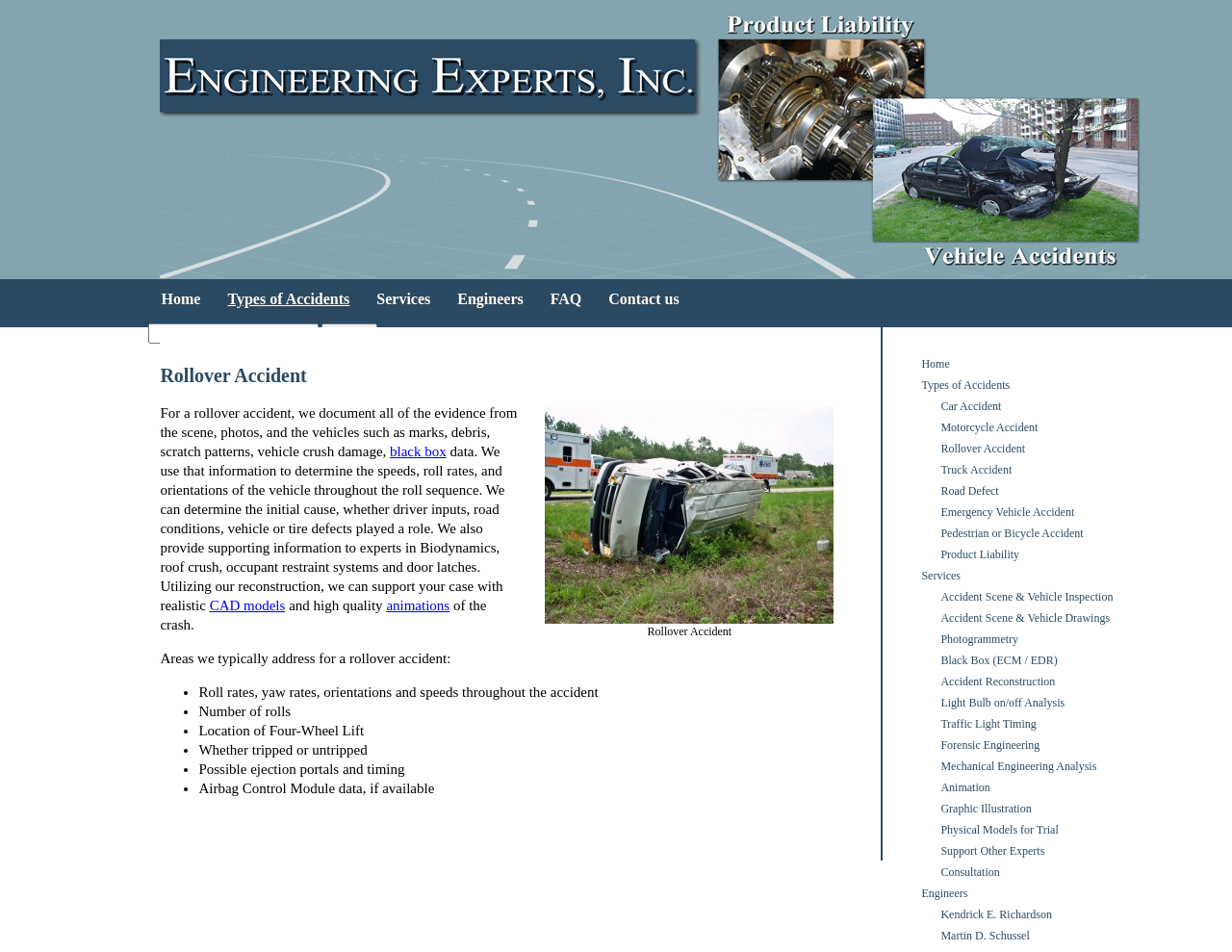Please answer the following question using a single word or phrase: 
What is the focus of the accident reconstruction service?

Rollover accidents